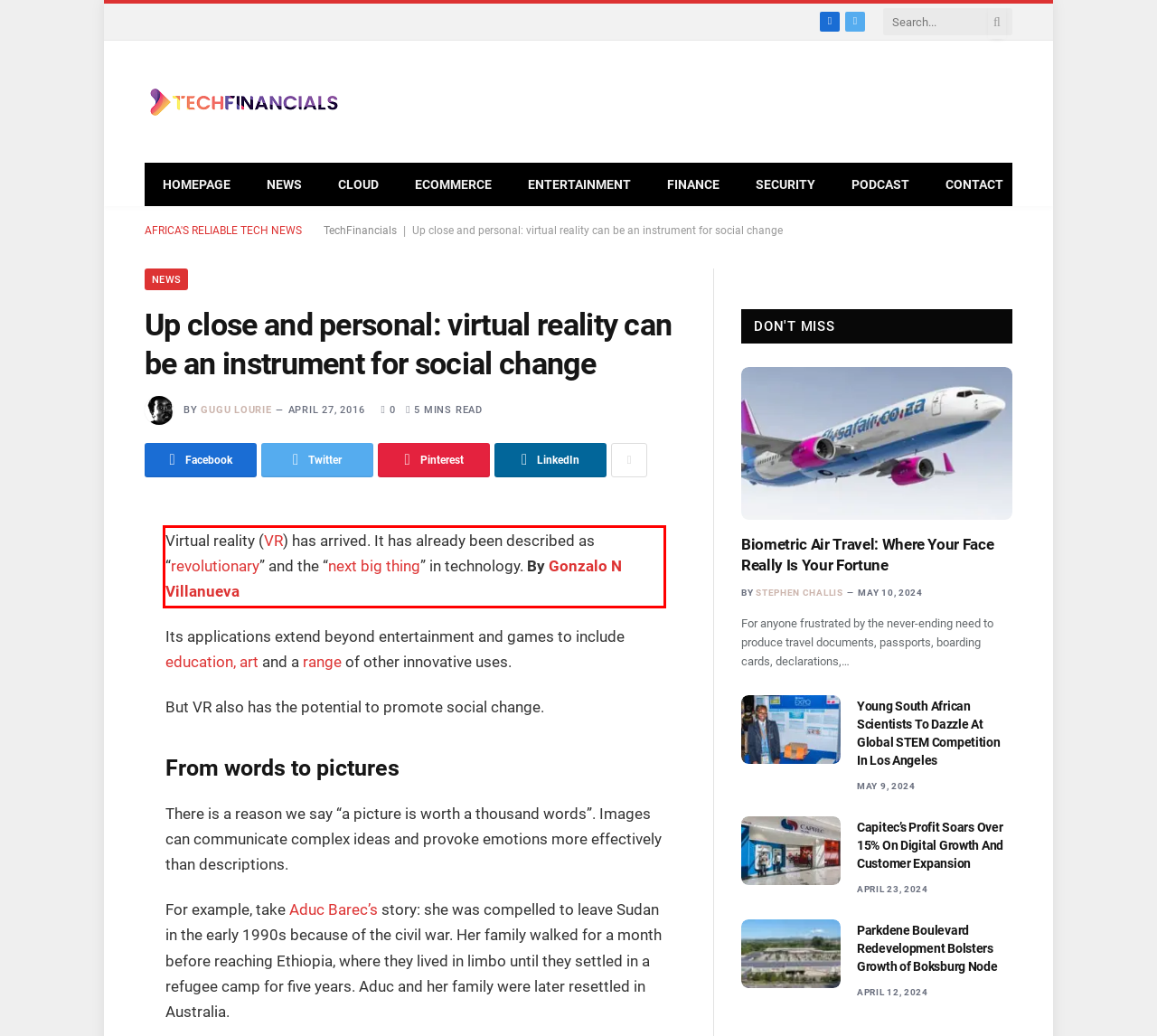Look at the webpage screenshot and recognize the text inside the red bounding box.

Virtual reality (VR) has arrived. It has already been described as “revolutionary” and the “next big thing” in technology. By Gonzalo N Villanueva